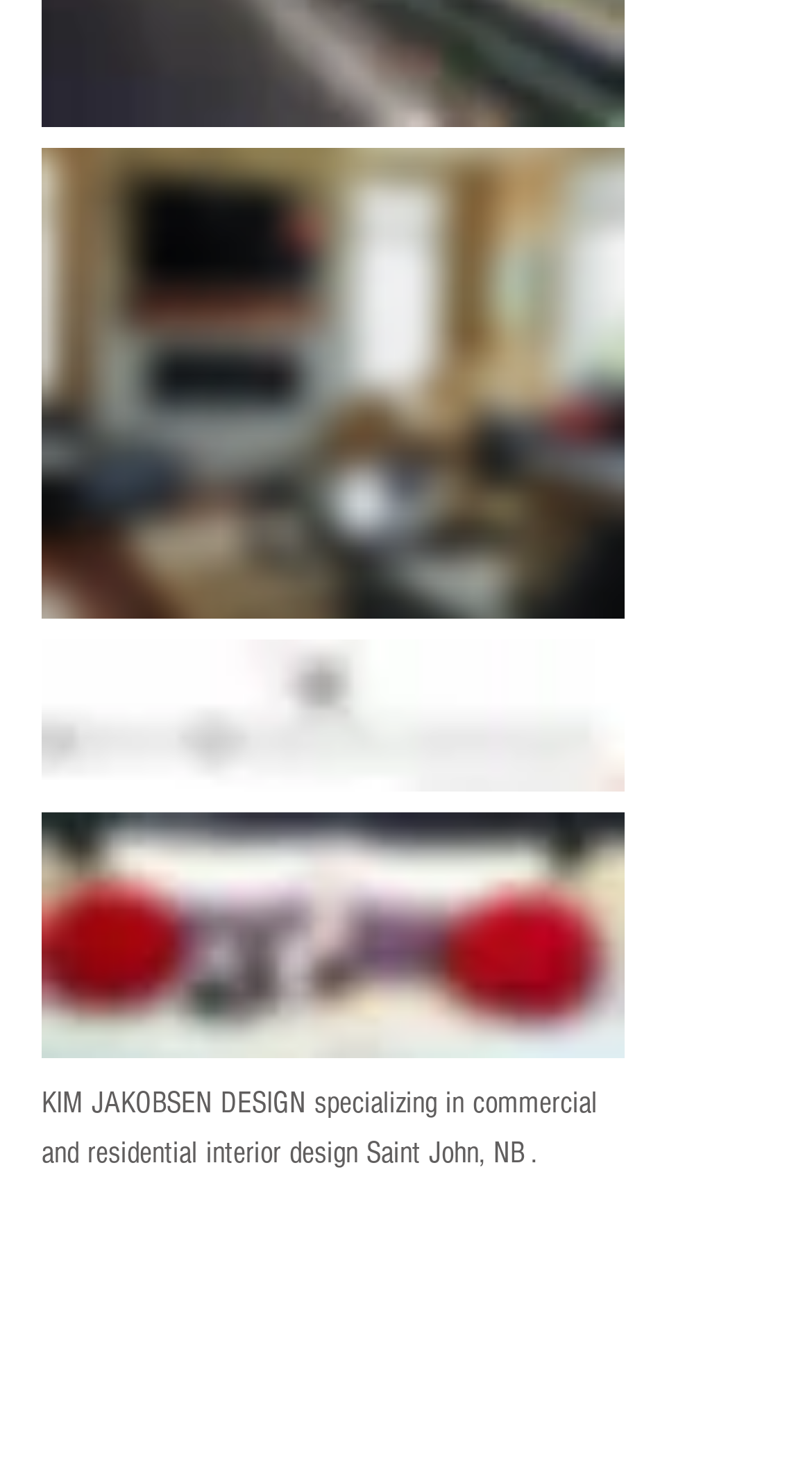Identify the bounding box for the given UI element using the description provided. Coordinates should be in the format (top-left x, top-left y, bottom-right x, bottom-right y) and must be between 0 and 1. Here is the description: parent_node: Search for Devices: name="q"

None